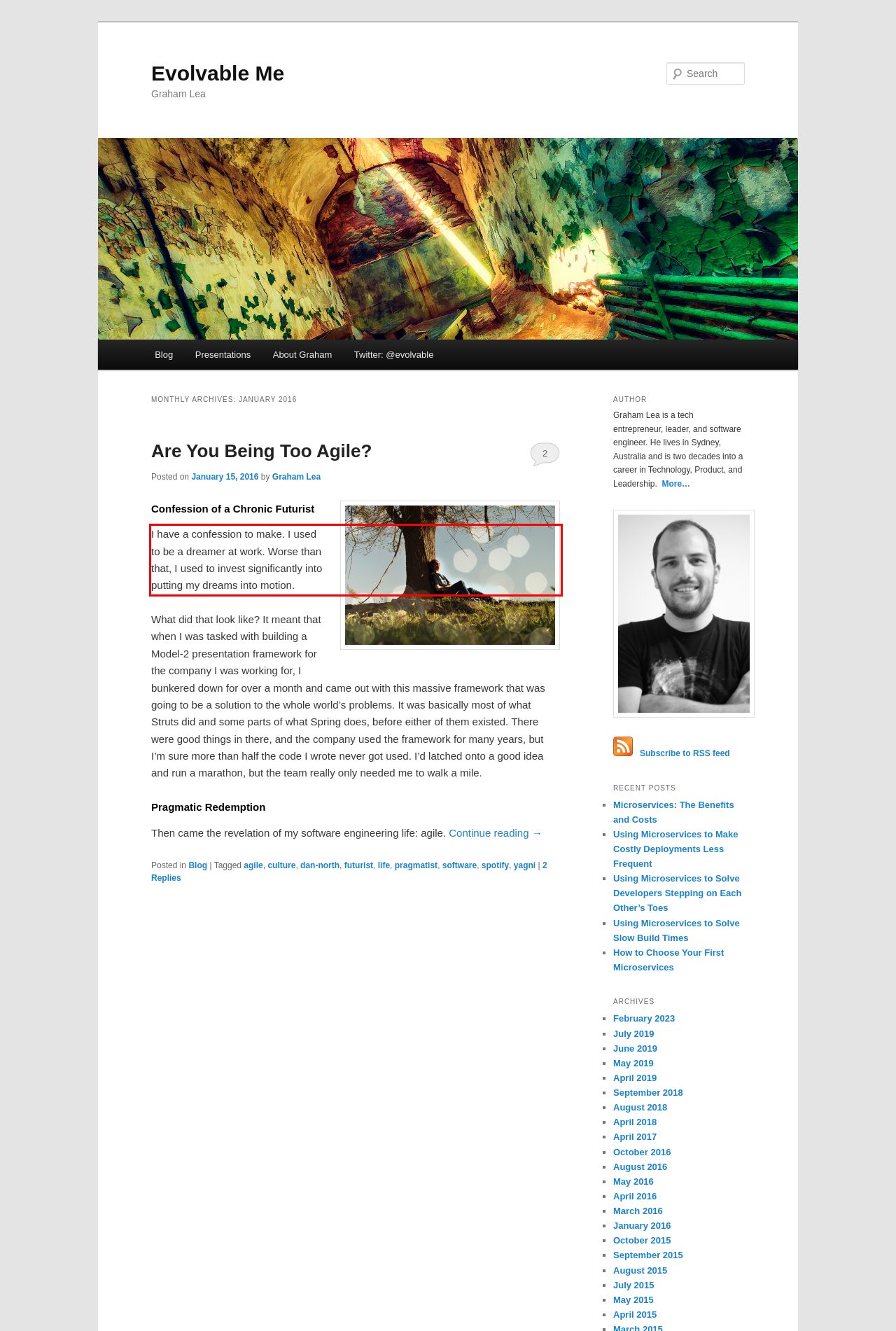Inspect the webpage screenshot that has a red bounding box and use OCR technology to read and display the text inside the red bounding box.

I have a confession to make. I used to be a dreamer at work. Worse than that, I used to invest significantly into putting my dreams into motion.